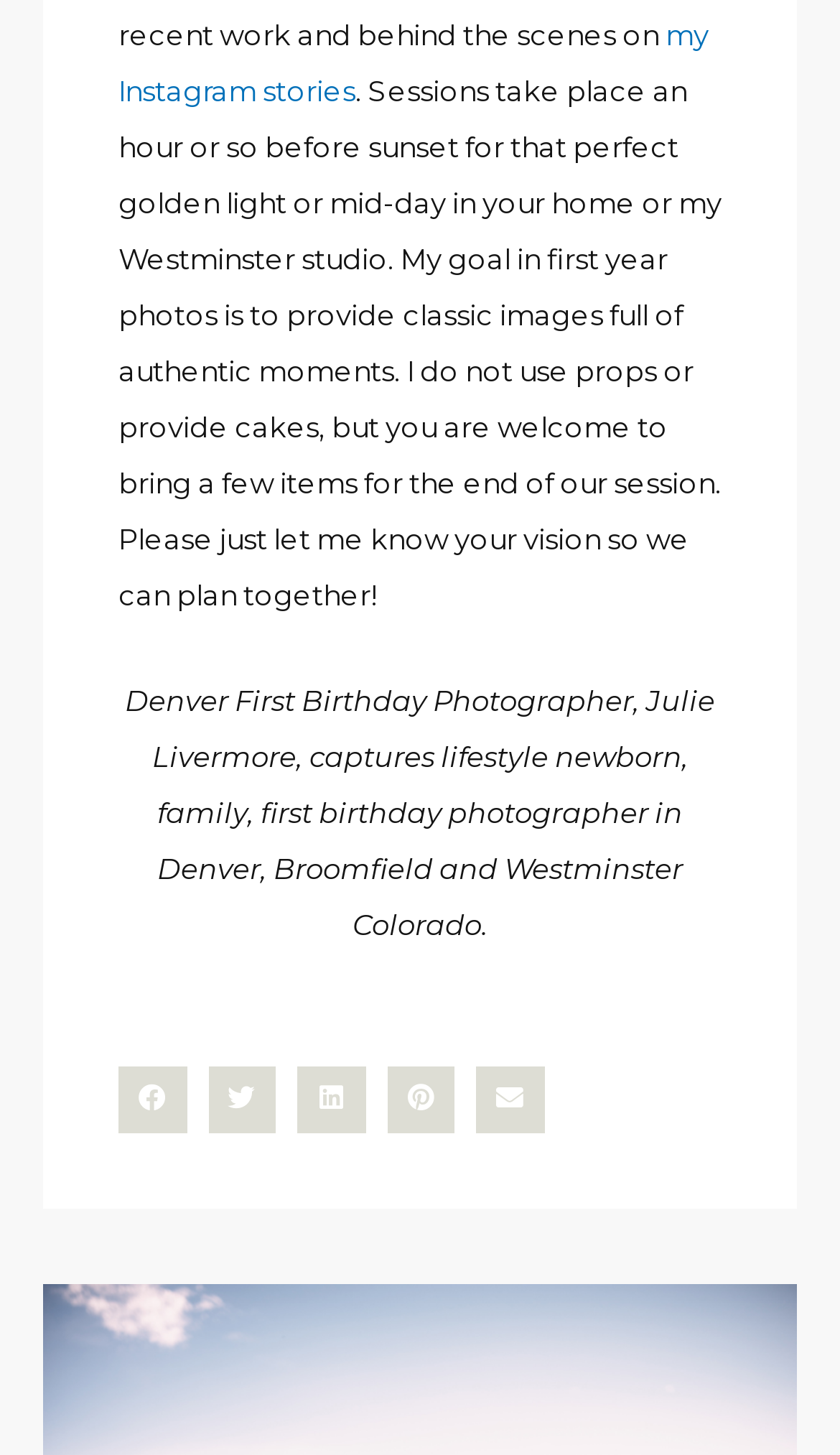Using the webpage screenshot, locate the HTML element that fits the following description and provide its bounding box: "aria-label="Share on twitter"".

[0.247, 0.733, 0.328, 0.779]